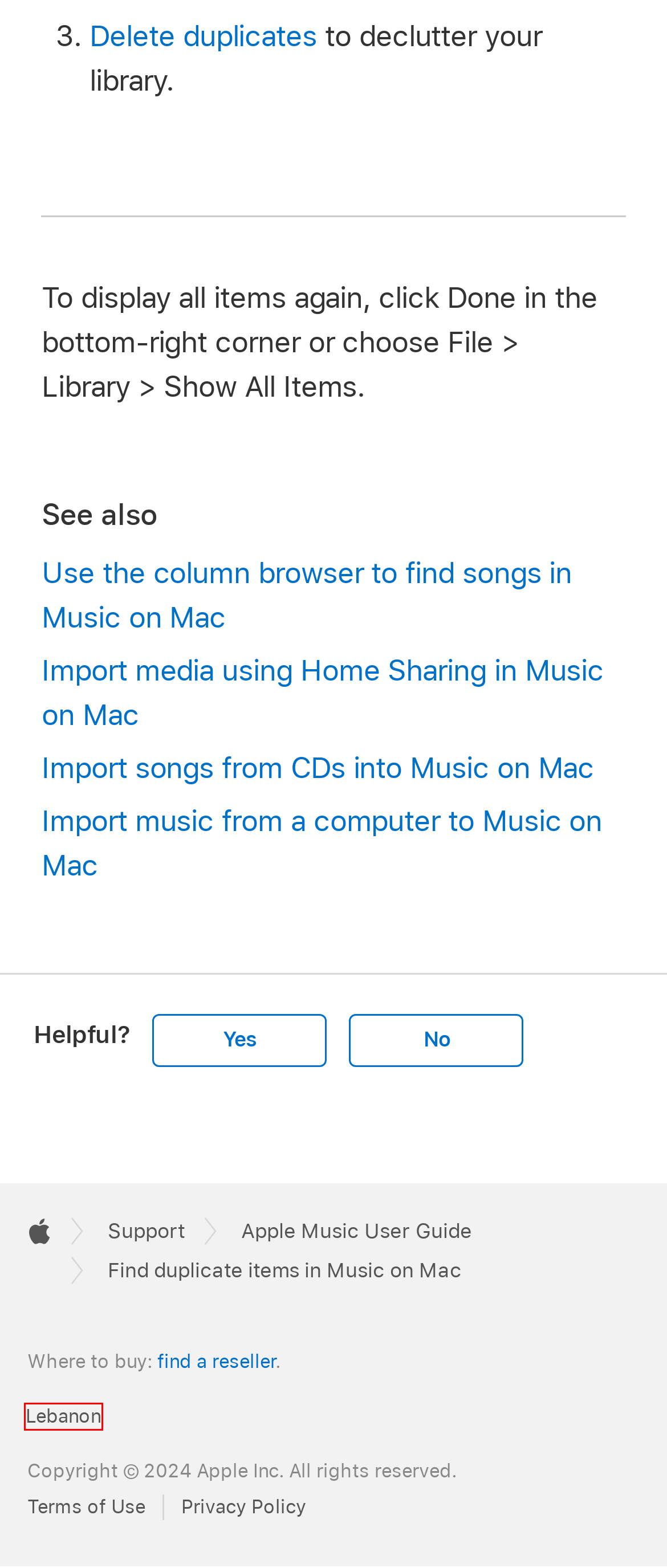Review the screenshot of a webpage which includes a red bounding box around an element. Select the description that best fits the new webpage once the element in the bounding box is clicked. Here are the candidates:
A. Import media using Home Sharing in Music on Mac - Apple Support (LB)
B. Use the column browser to find songs in Music on Mac - Apple Support (LB)
C. Choose Your Country or Region - Apple Support
D. Apple (United Kingdom)
E. Delete songs and other items in Music on Mac - Apple Support (LB)
F. Import songs from CDs into Music on Mac - Apple Support (LB)
G. Find Locations - Apple (LB)
H. Import music from a computer to Music on Mac - Apple Support (LB)

C